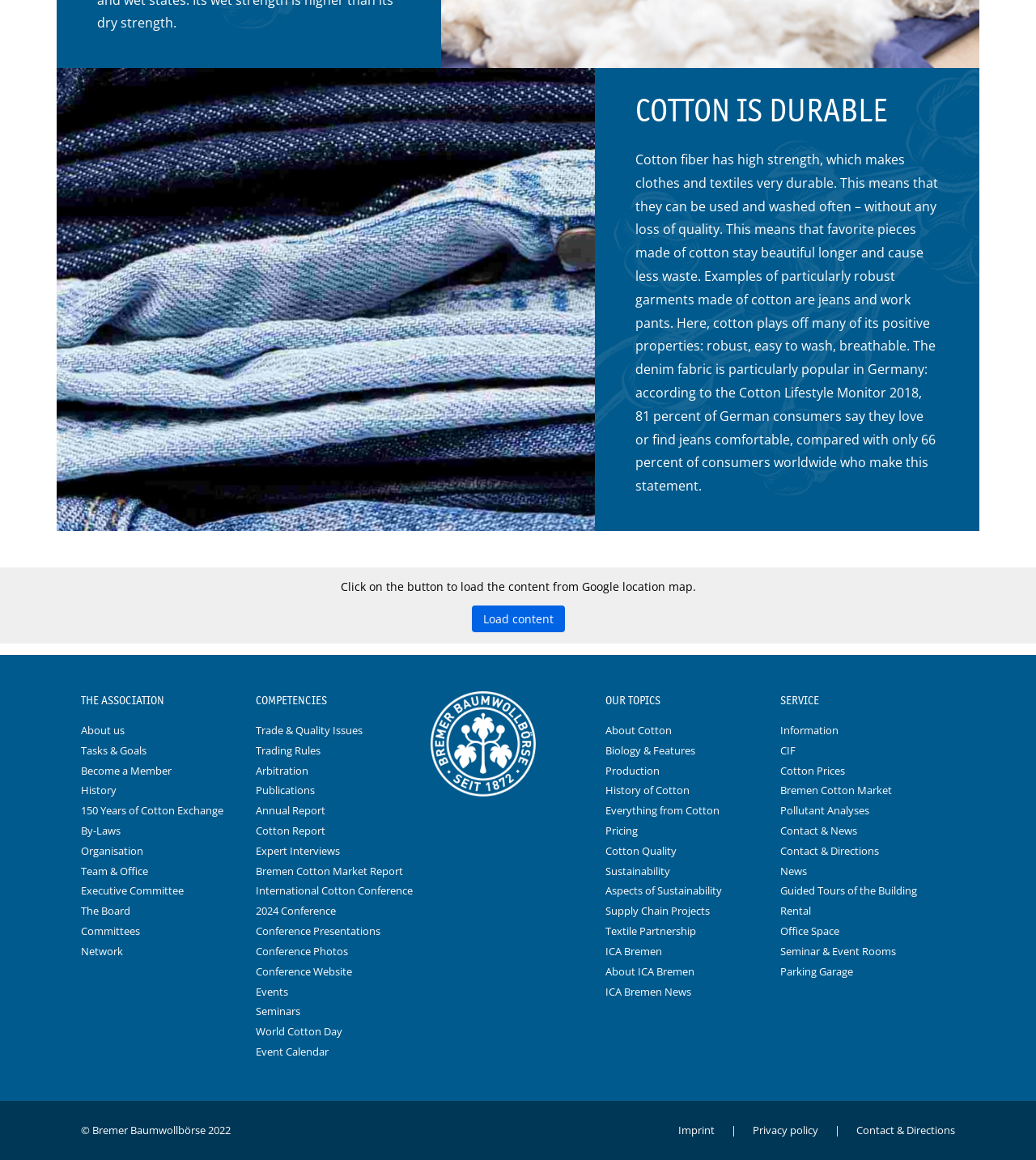Please answer the following query using a single word or phrase: 
What is the main topic of the webpage?

Cotton